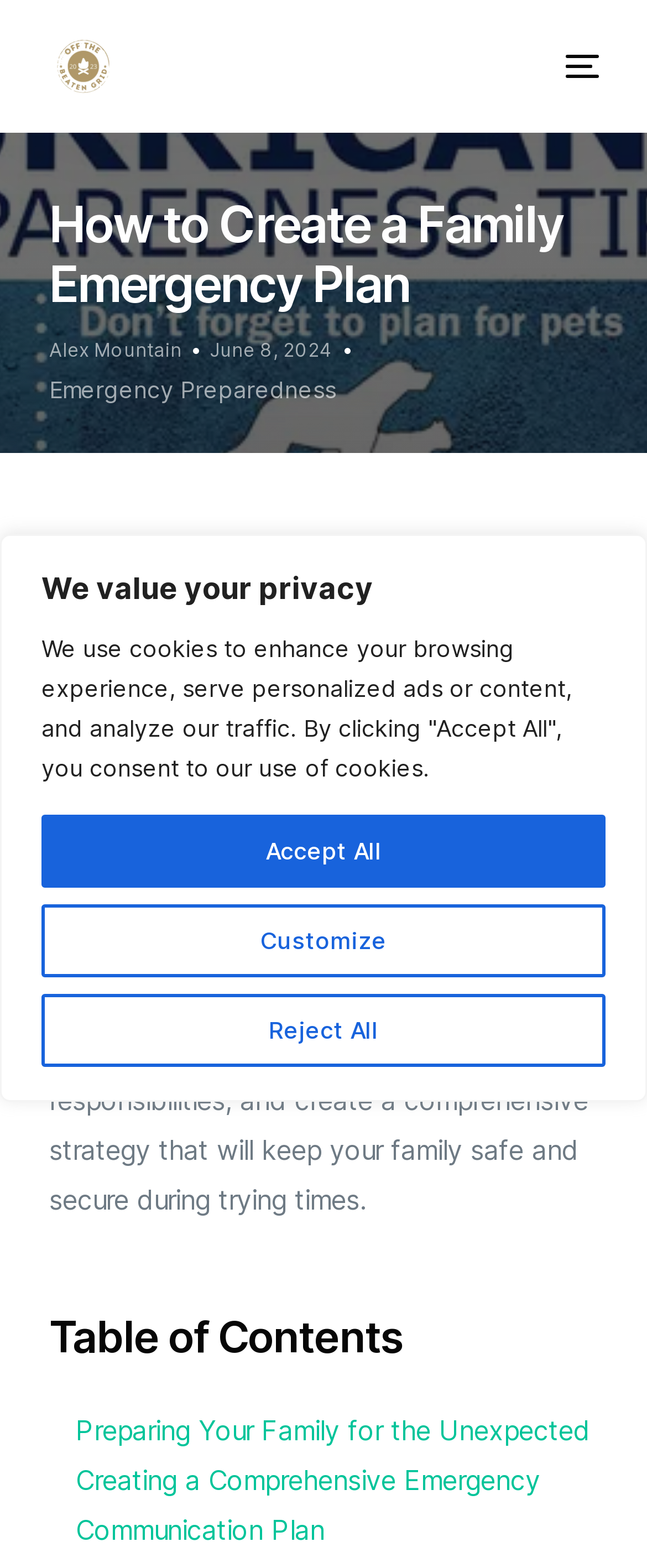Please give a one-word or short phrase response to the following question: 
What is the first step in creating a family emergency plan?

Gather loved ones